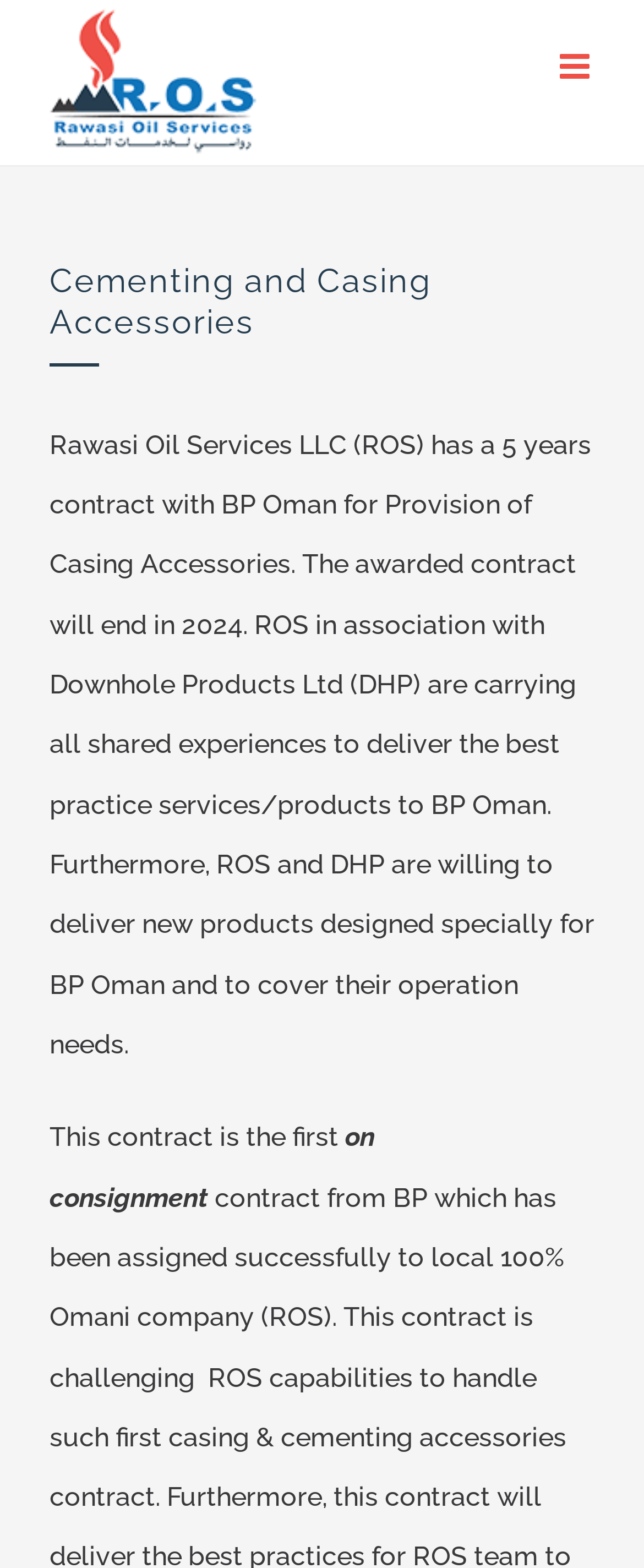What is the company that ROS has a 5-year contract with?
Please answer the question as detailed as possible.

According to the StaticText element with the text 'Rawasi Oil Services LLC (ROS) has a 5 years contract with BP Oman for Provision of Casing Accessories. The awarded contract will end in 2024. ROS in association with Downhole Products Ltd (DHP) are carrying all shared experiences to deliver the best practice services/products to BP Oman.', ROS has a 5-year contract with BP Oman.